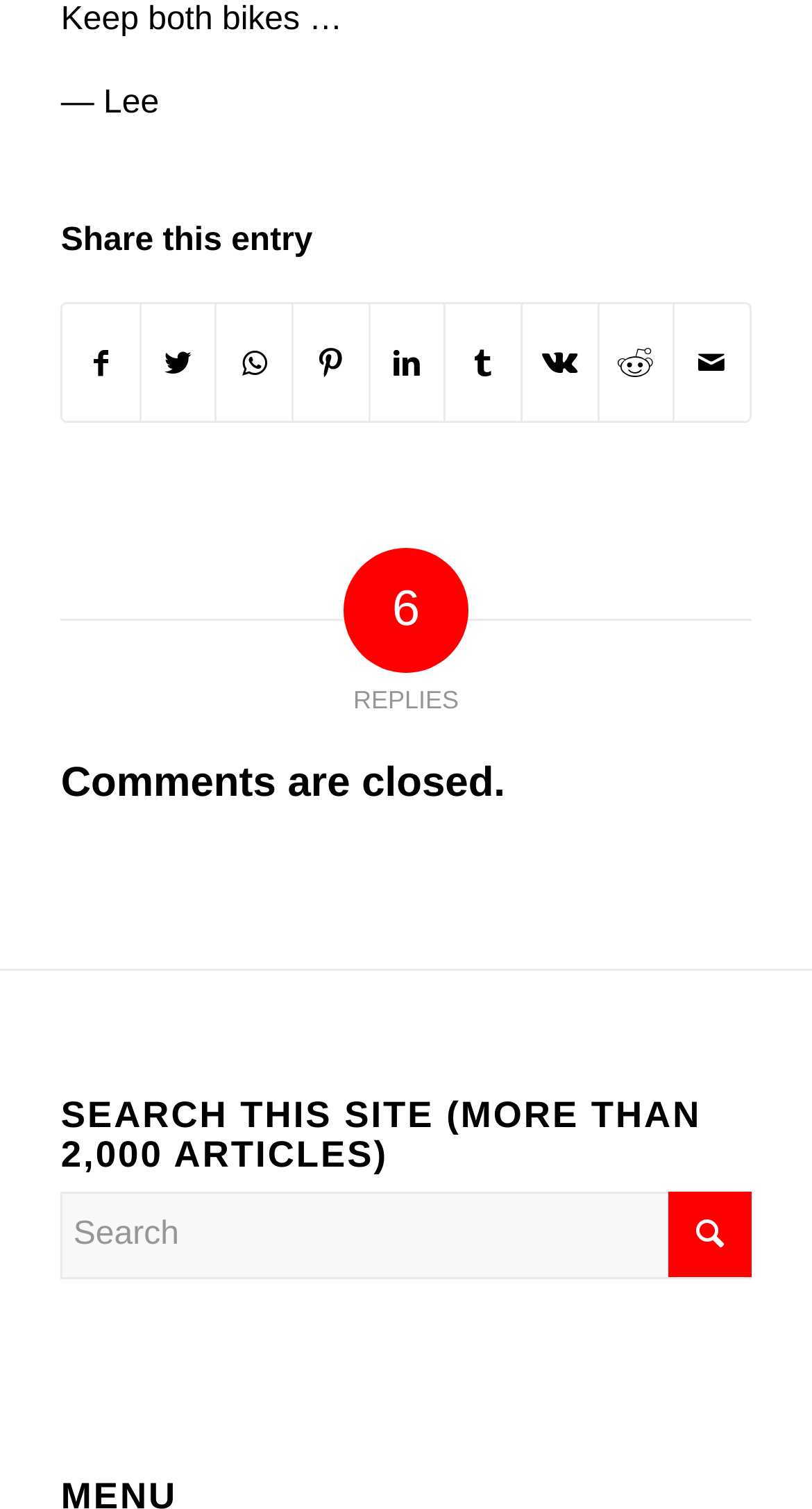Determine the coordinates of the bounding box that should be clicked to complete the instruction: "Search this site". The coordinates should be represented by four float numbers between 0 and 1: [left, top, right, bottom].

[0.075, 0.79, 0.925, 0.848]